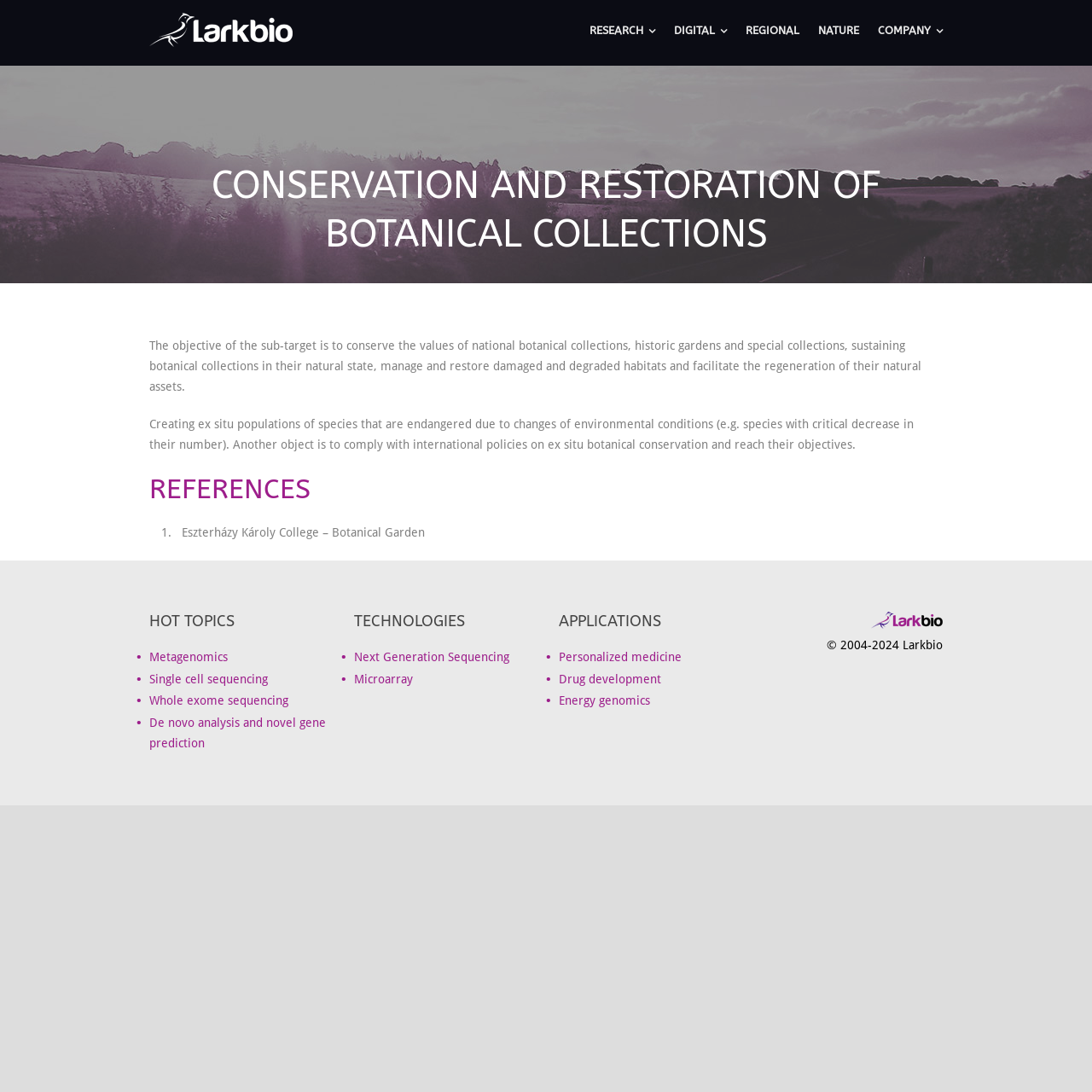Provide a one-word or one-phrase answer to the question:
How many technologies are listed?

2